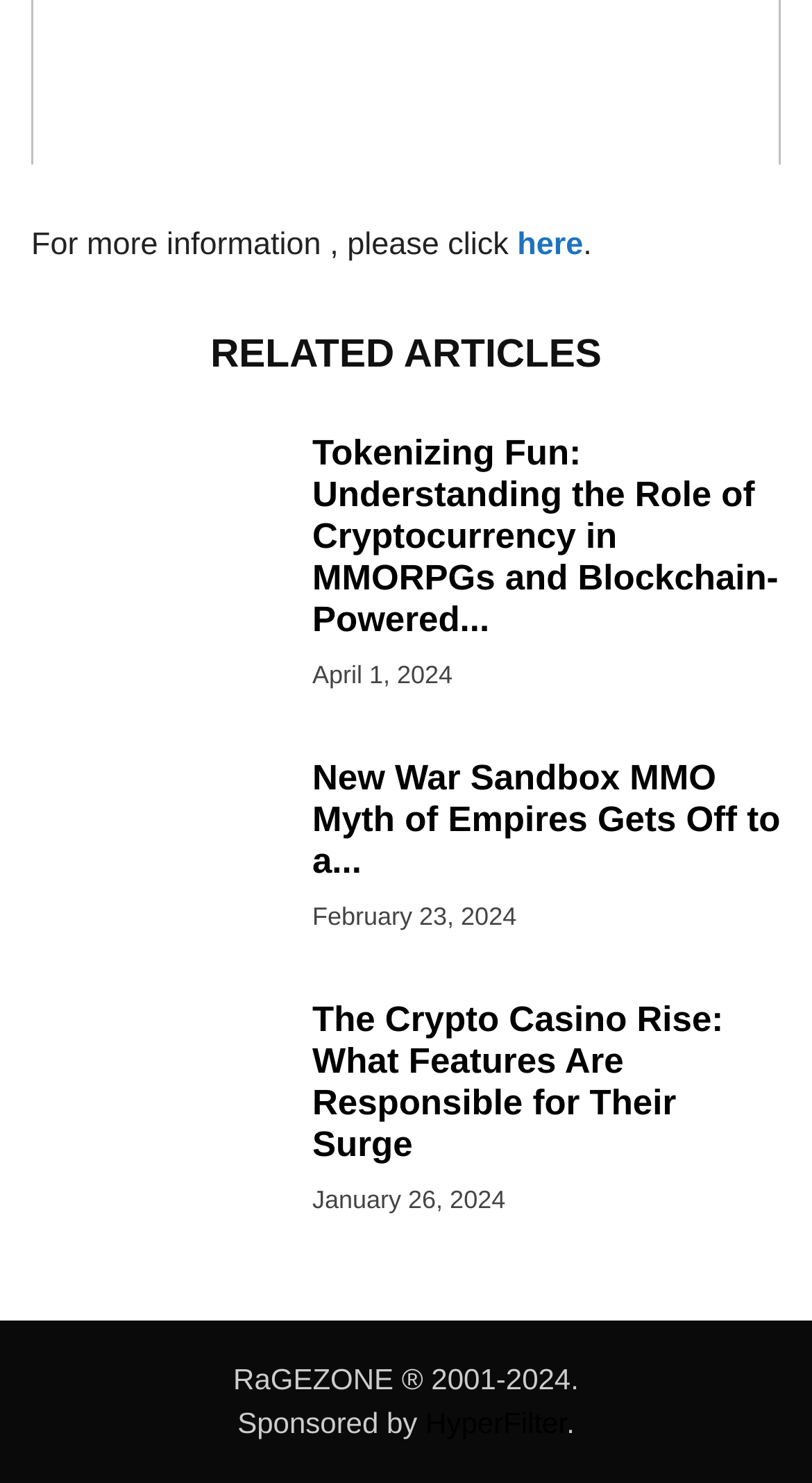Can you specify the bounding box coordinates of the area that needs to be clicked to fulfill the following instruction: "Check the comments feed"?

None